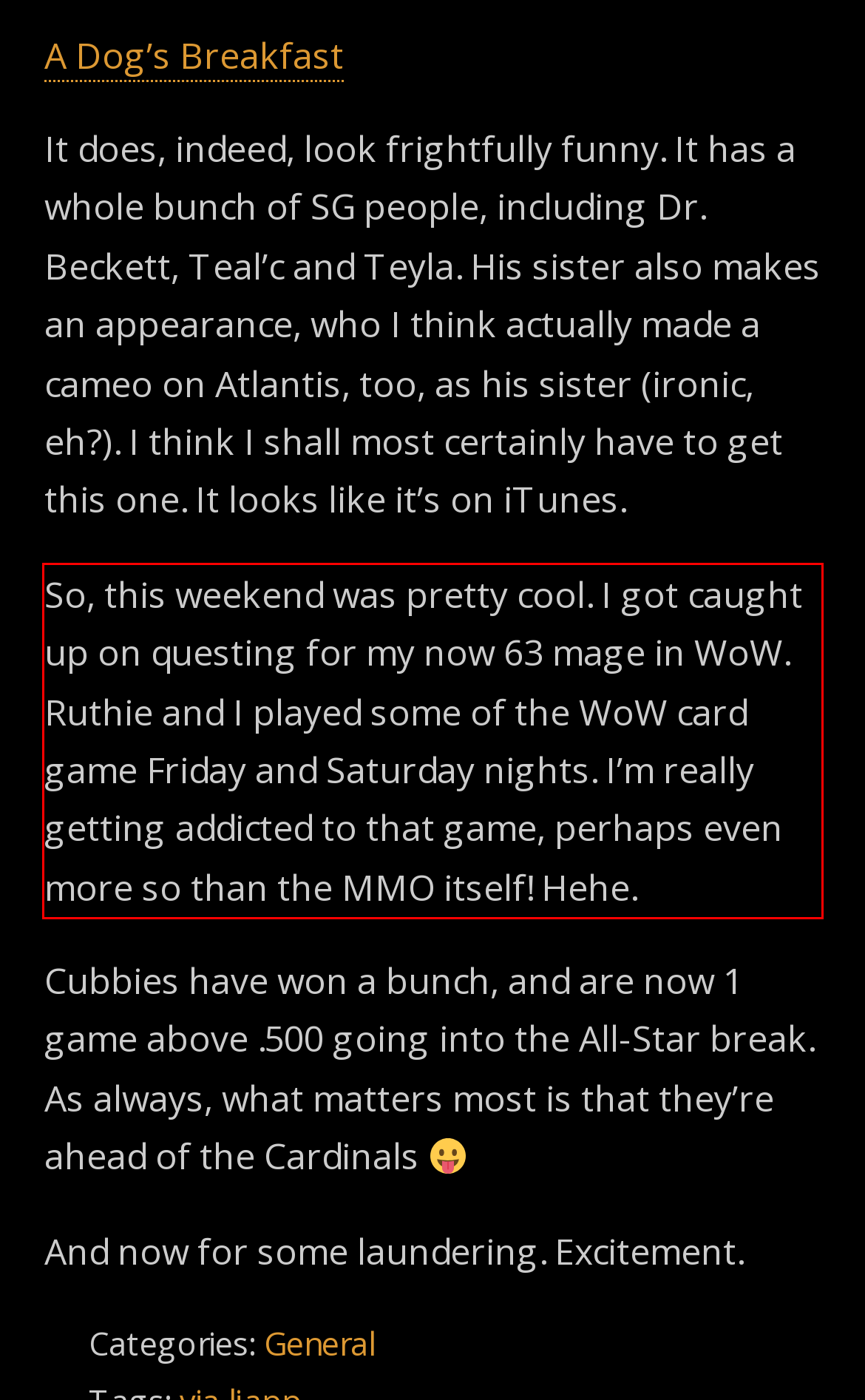Examine the webpage screenshot and use OCR to recognize and output the text within the red bounding box.

So, this weekend was pretty cool. I got caught up on questing for my now 63 mage in WoW. Ruthie and I played some of the WoW card game Friday and Saturday nights. I’m really getting addicted to that game, perhaps even more so than the MMO itself! Hehe.